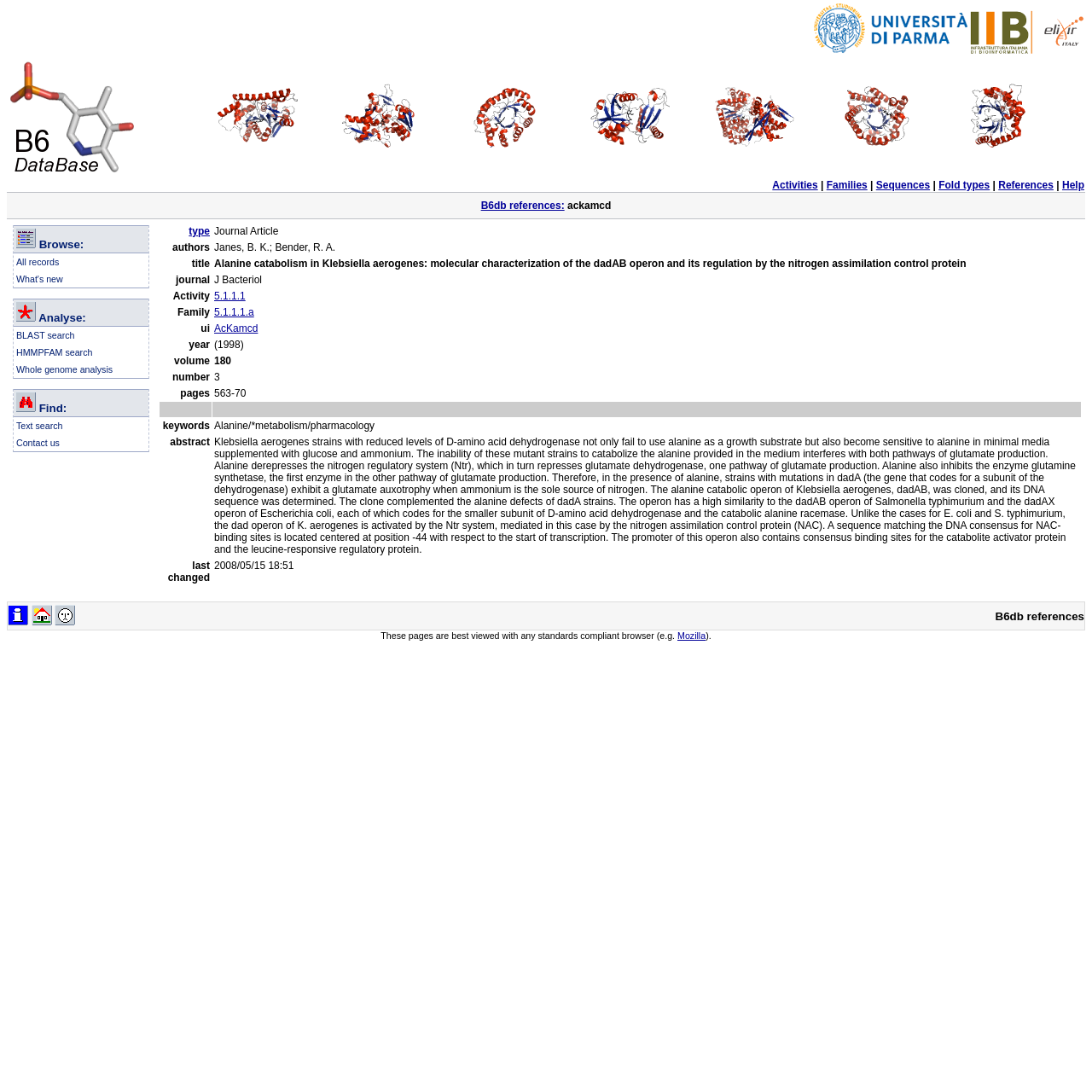Using the description "References", locate and provide the bounding box of the UI element.

[0.914, 0.164, 0.965, 0.175]